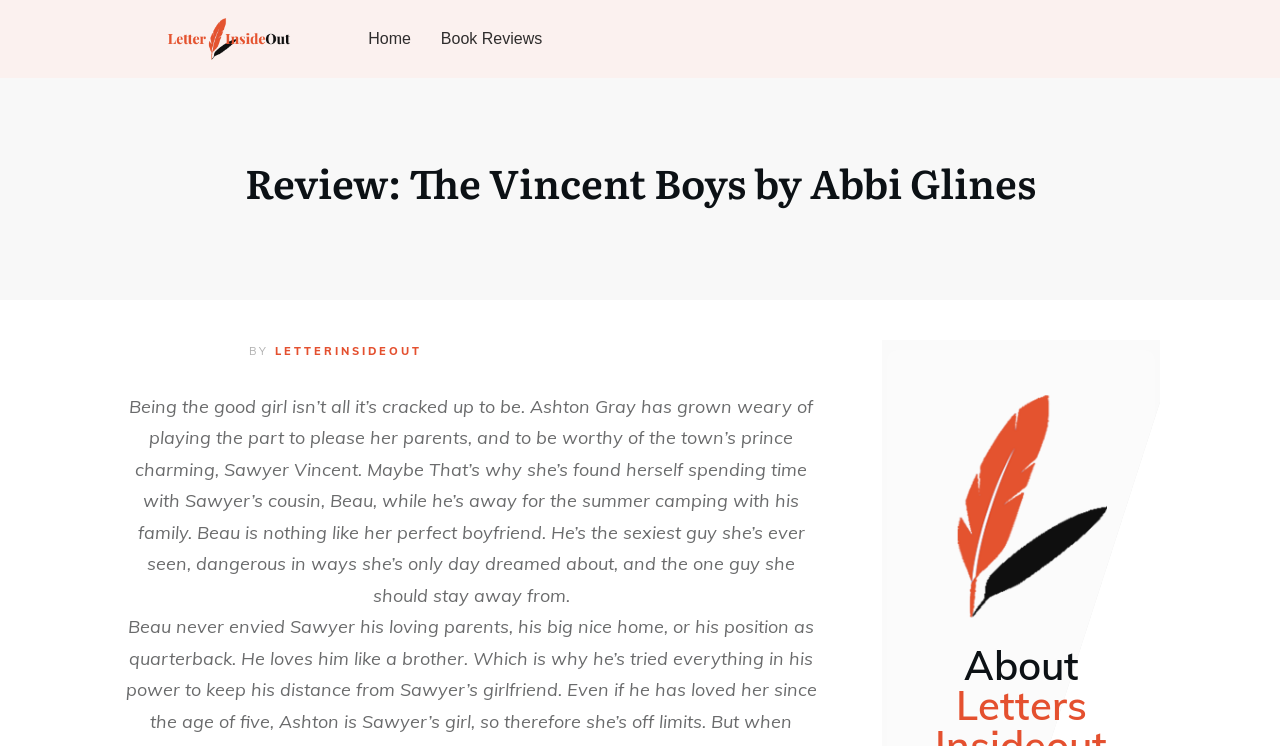Who is the author of the book?
Look at the image and respond with a single word or a short phrase.

Abbi Glines